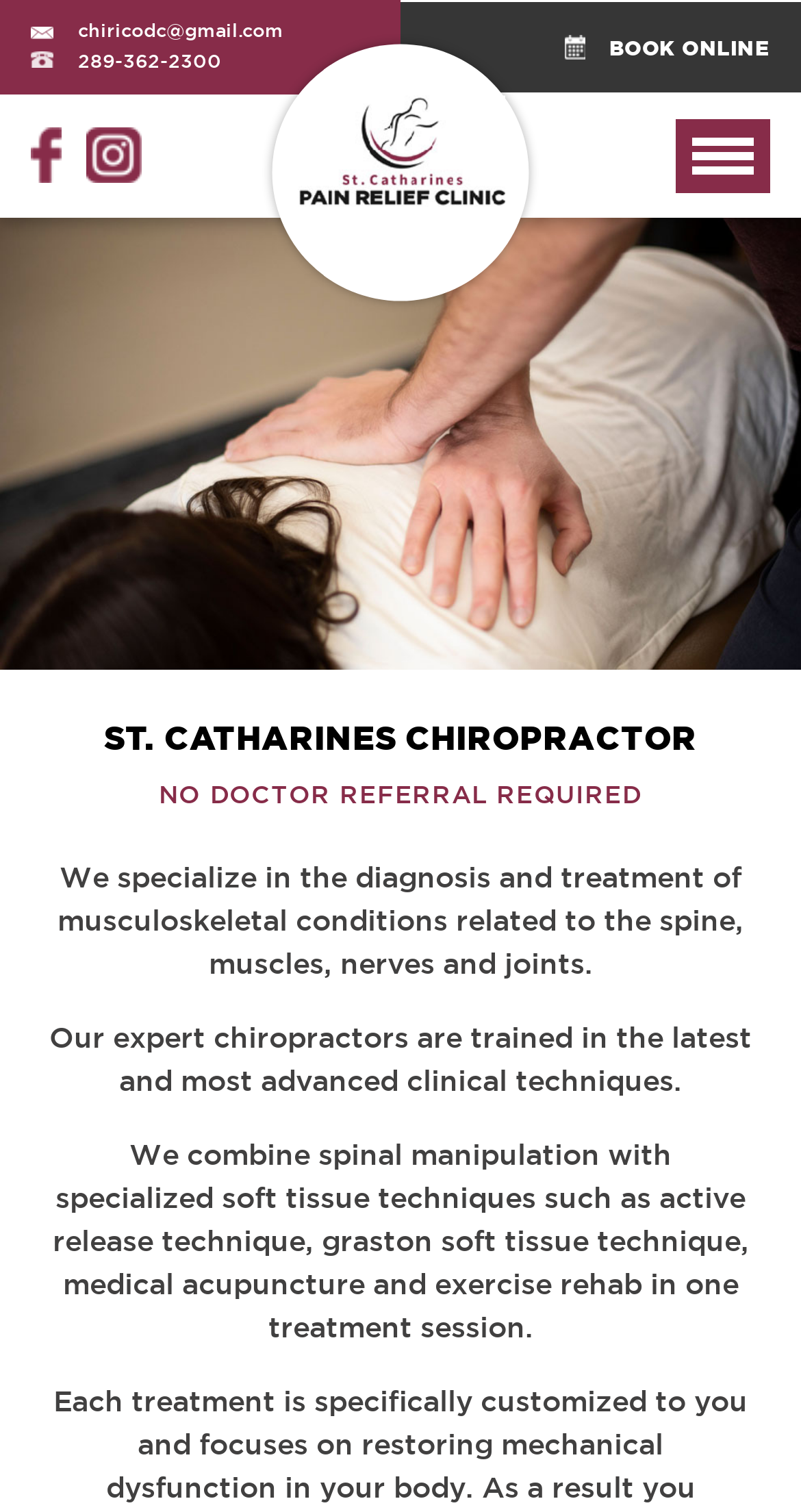What is the main title displayed on this webpage?

ST. CATHARINES CHIROPRACTOR